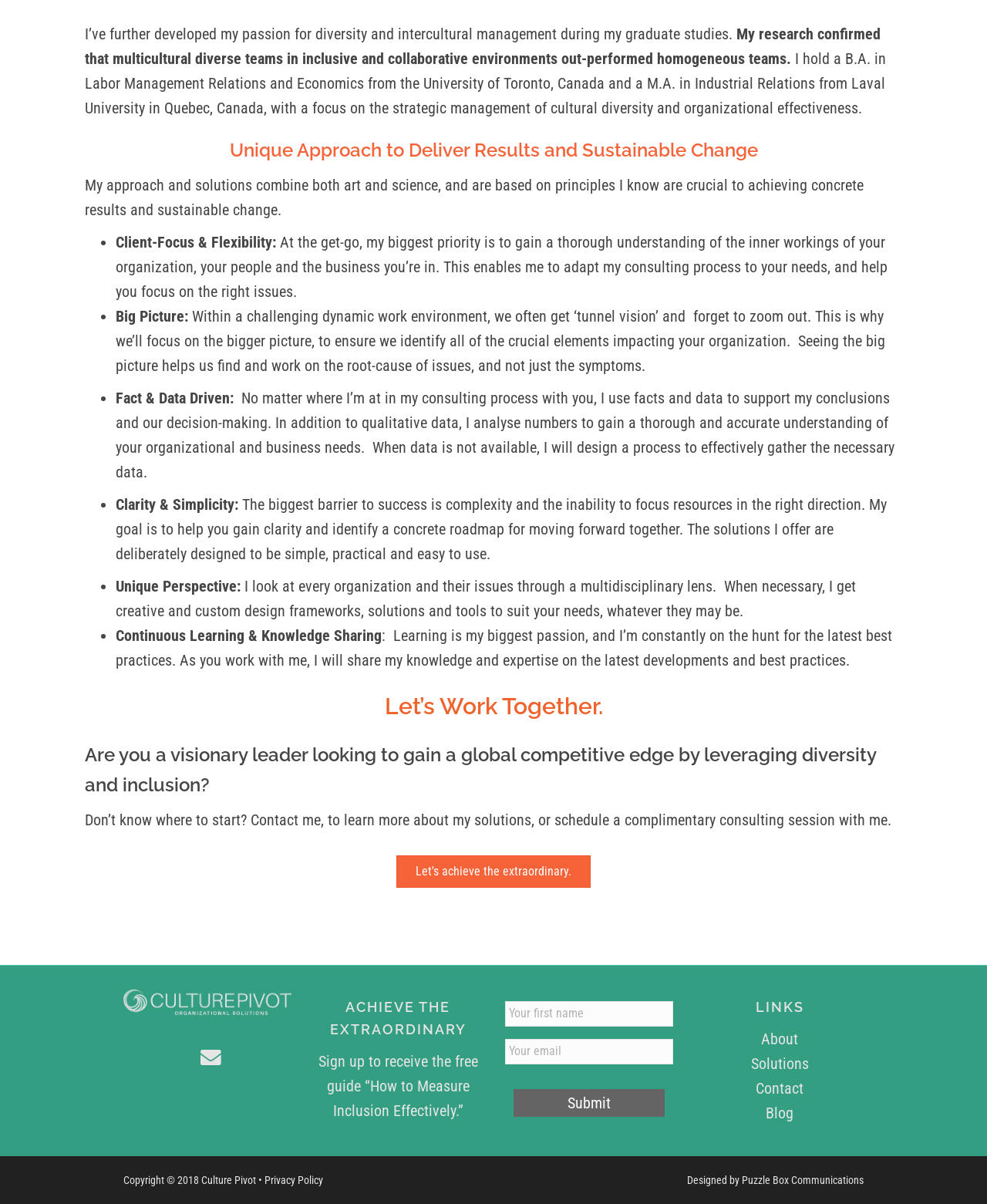Provide a one-word or short-phrase response to the question:
What is the consultant's educational background?

B.A. in Labor Management Relations and Economics, M.A. in Industrial Relations